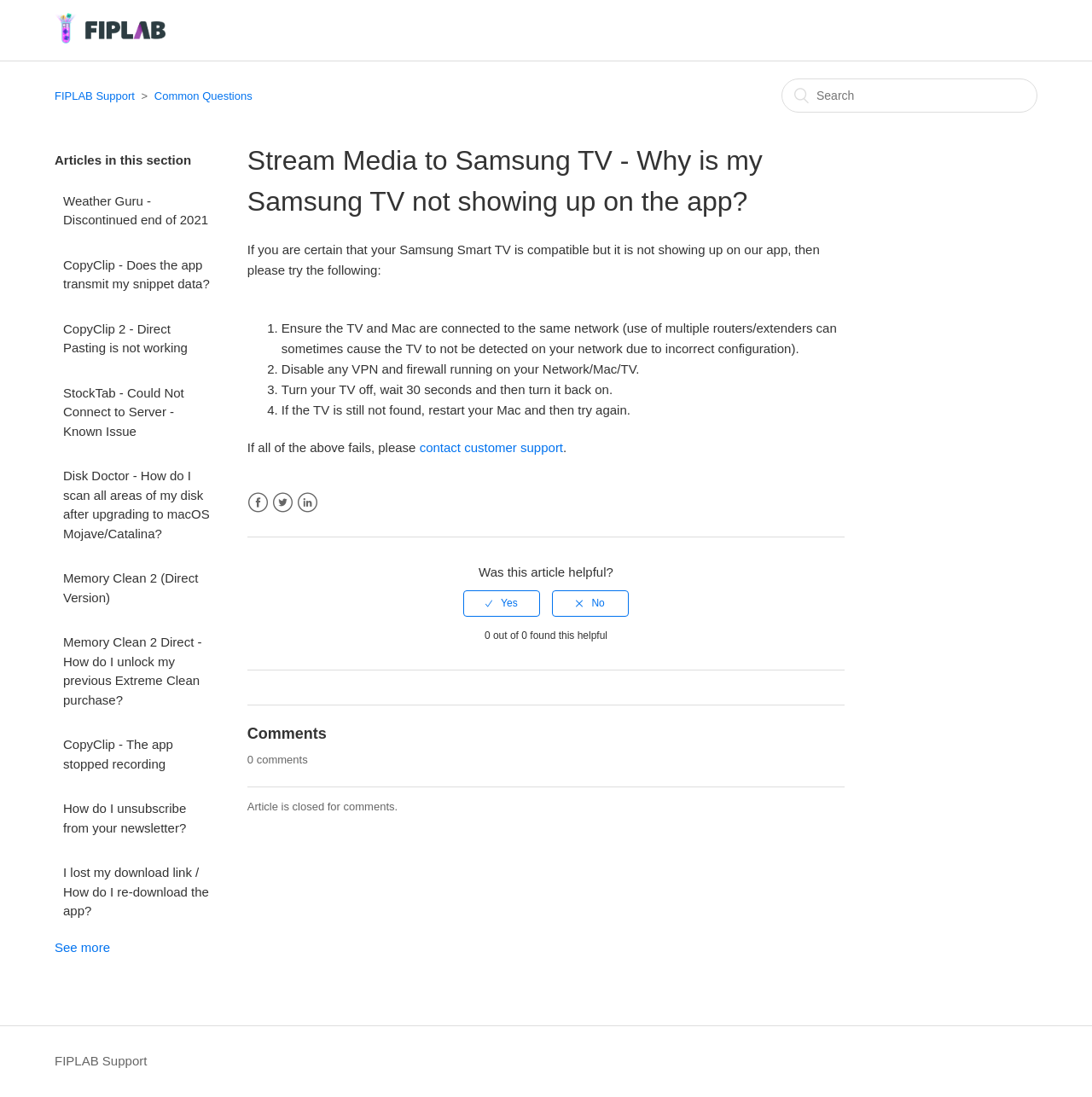How many links are available in the 'Articles in this section' section?
Please provide a single word or phrase as your answer based on the screenshot.

10